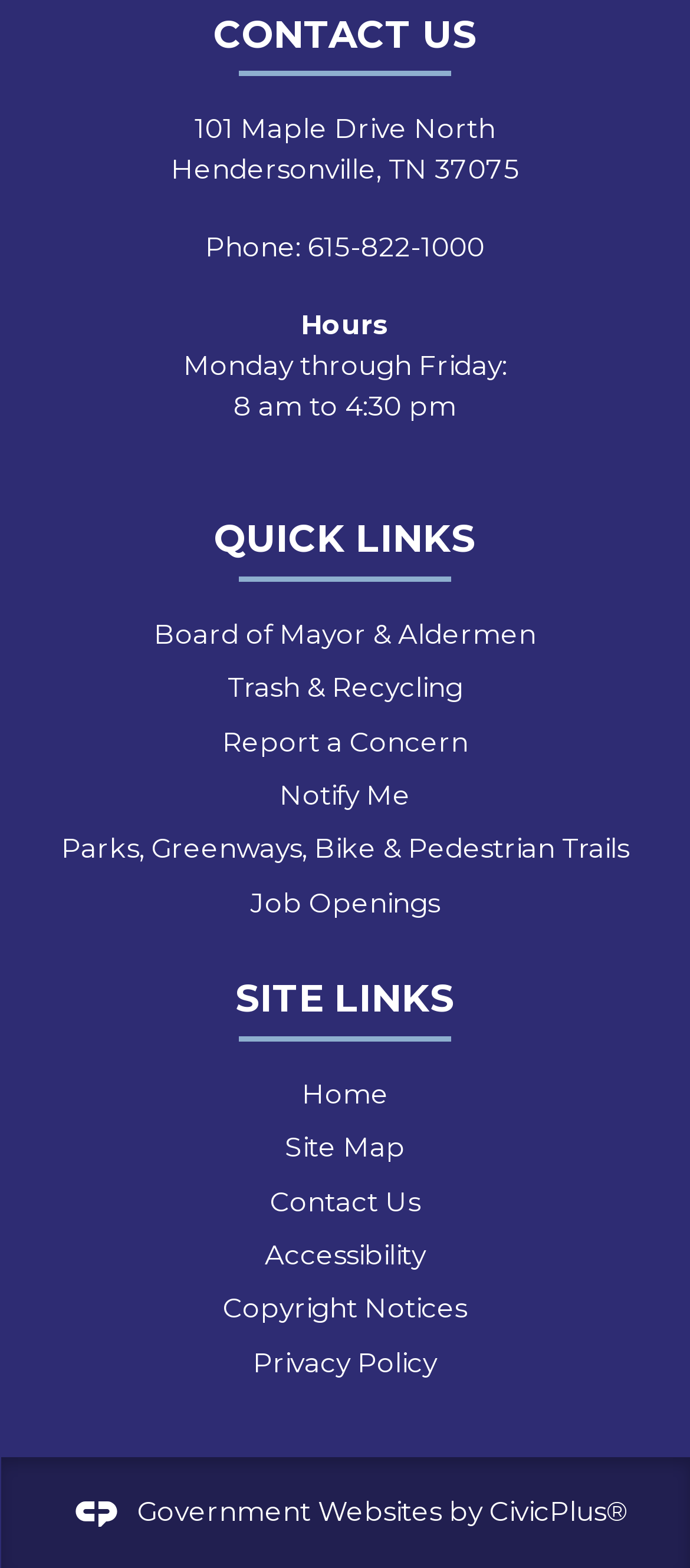What are the hours of operation?
Refer to the image and give a detailed response to the question.

The hours of operation can be found in the 'CONTACT US' section, where it is listed as 'Monday through Friday: 8 am to 4:30 pm'.